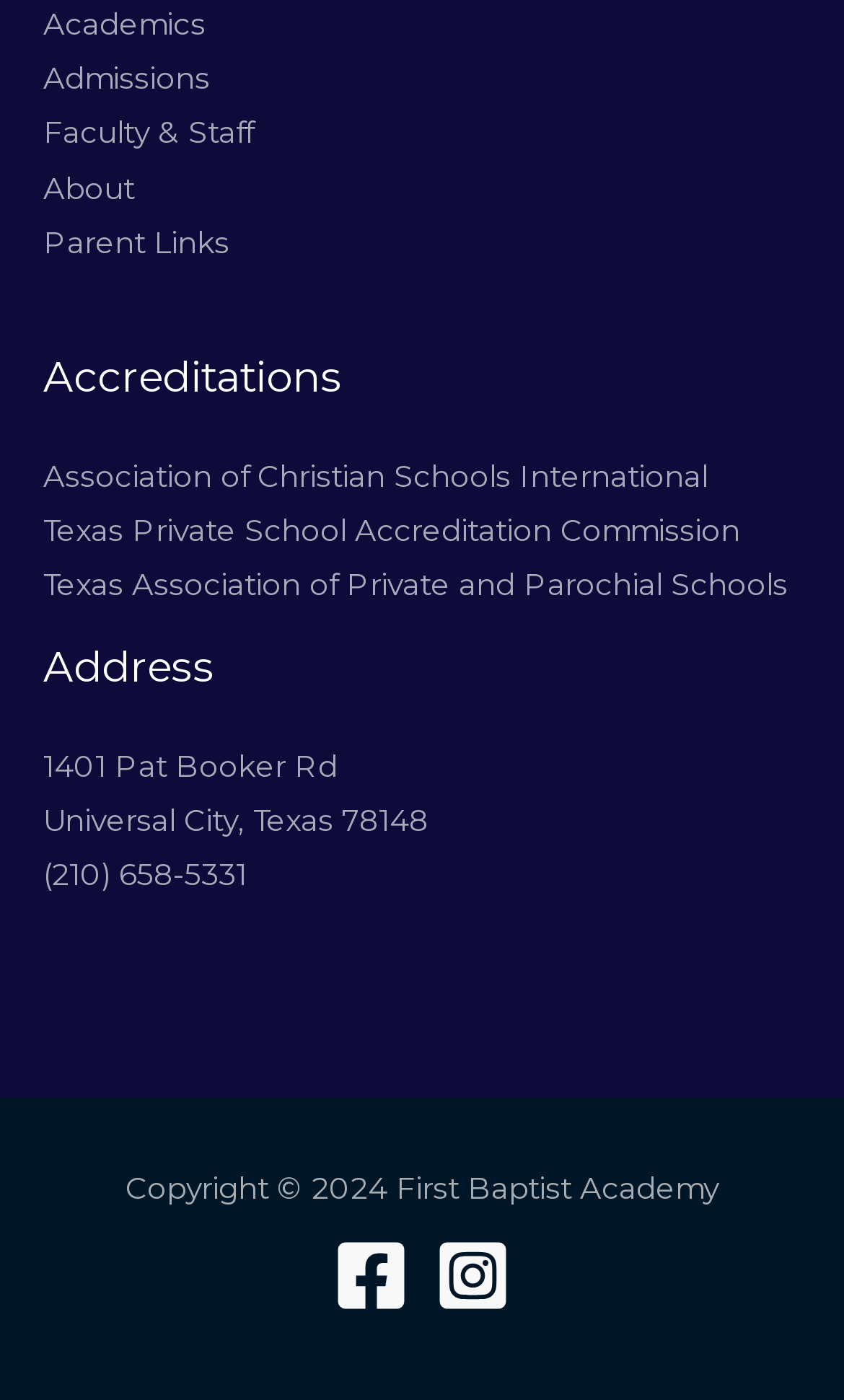Answer the question using only a single word or phrase: 
What is the first link in the top navigation menu?

Academics